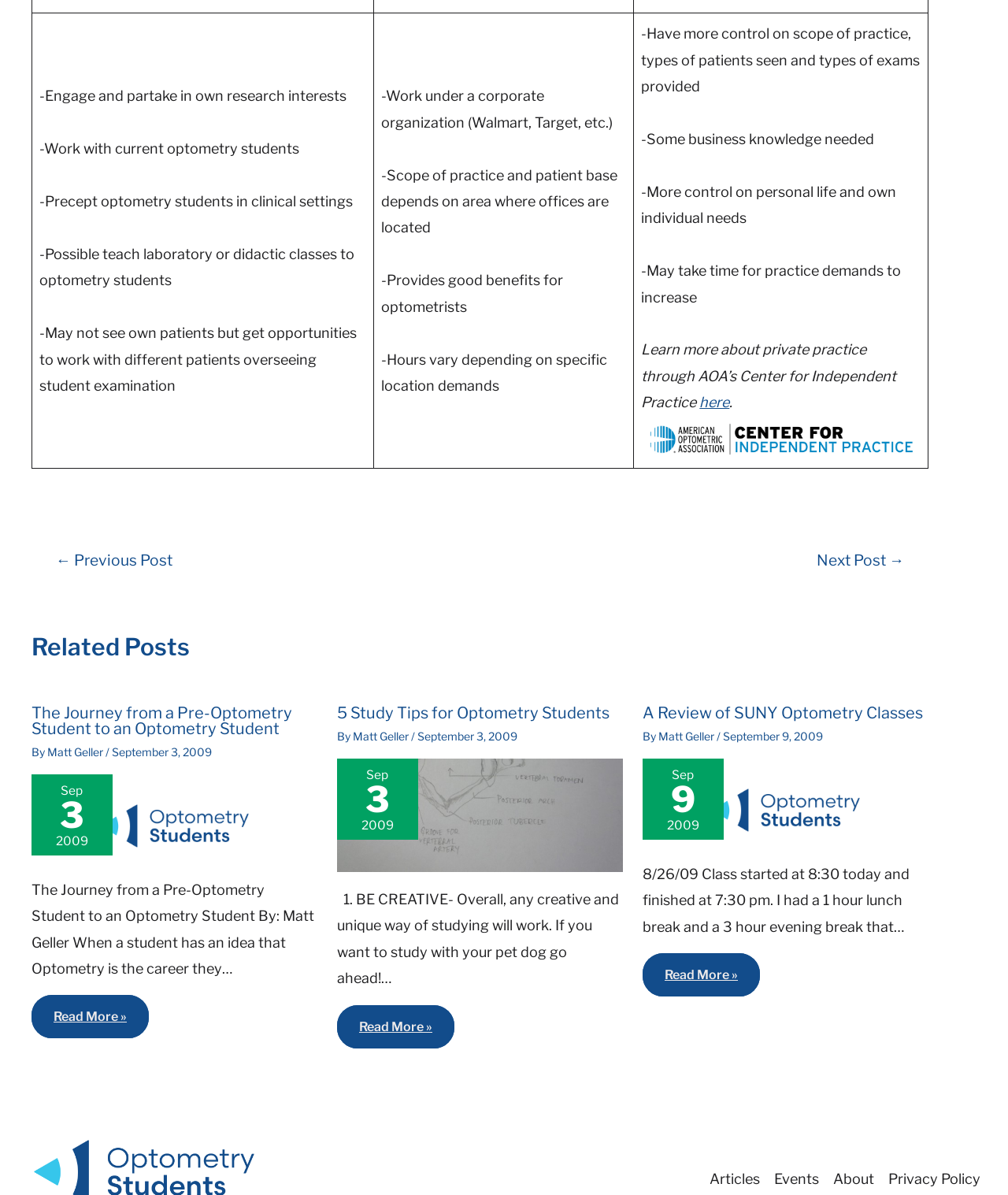Predict the bounding box coordinates for the UI element described as: "About". The coordinates should be four float numbers between 0 and 1, presented as [left, top, right, bottom].

[0.82, 0.975, 0.874, 0.998]